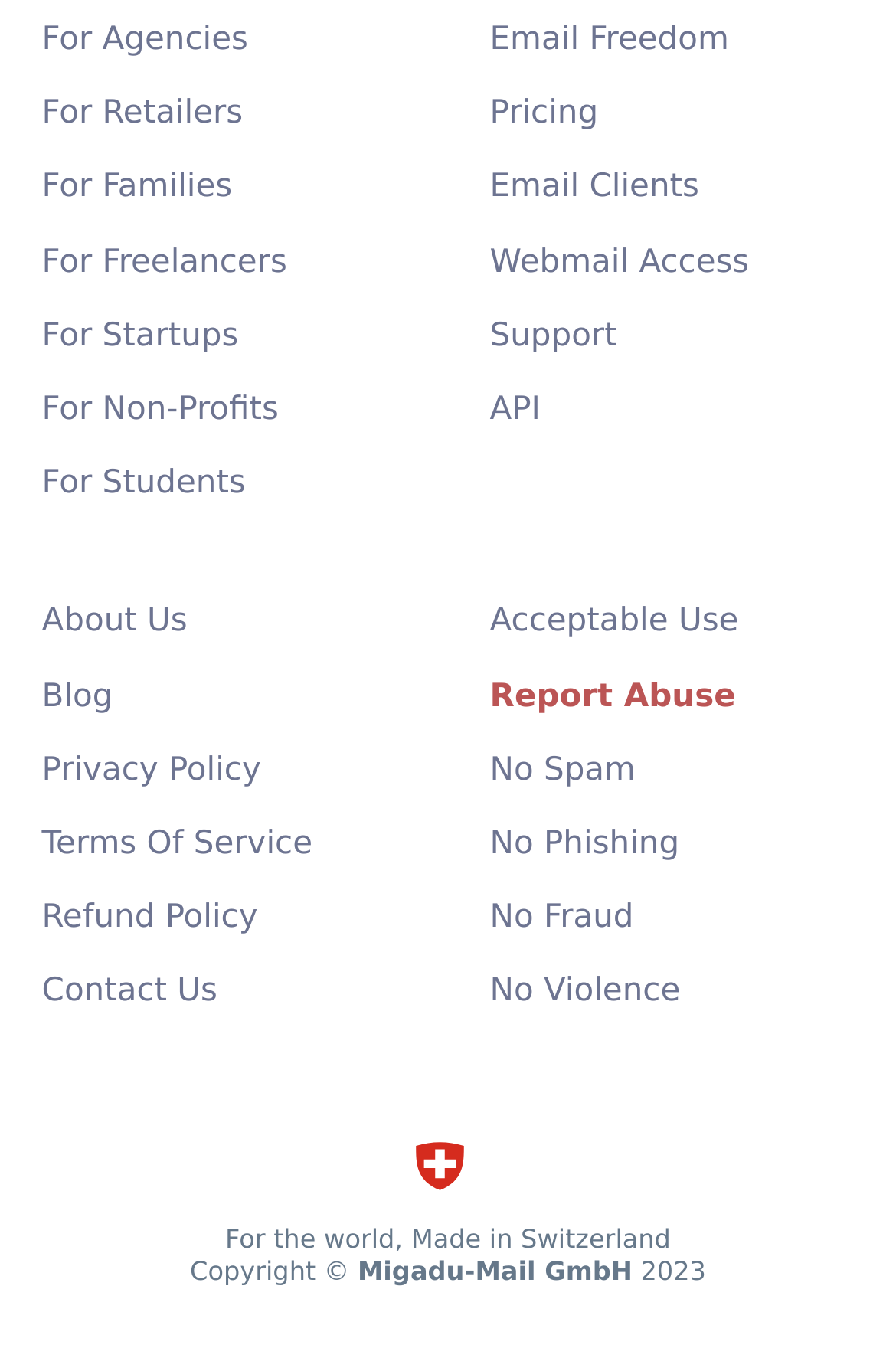Locate the bounding box coordinates of the clickable area to execute the instruction: "View Email Freedom". Provide the coordinates as four float numbers between 0 and 1, represented as [left, top, right, bottom].

[0.536, 0.008, 0.824, 0.05]